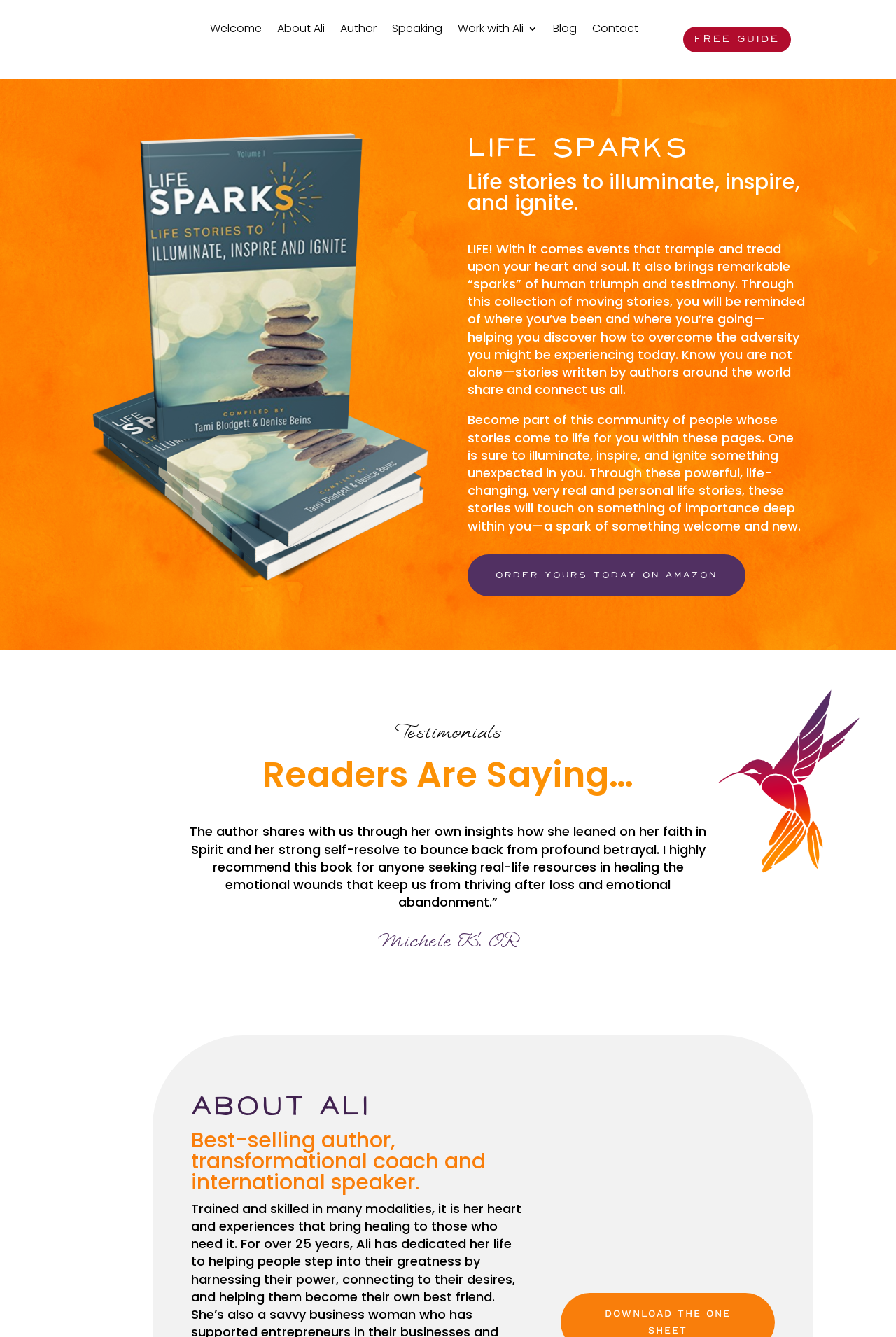Provide the bounding box coordinates of the HTML element described by the text: "Free Guide".

[0.762, 0.02, 0.882, 0.039]